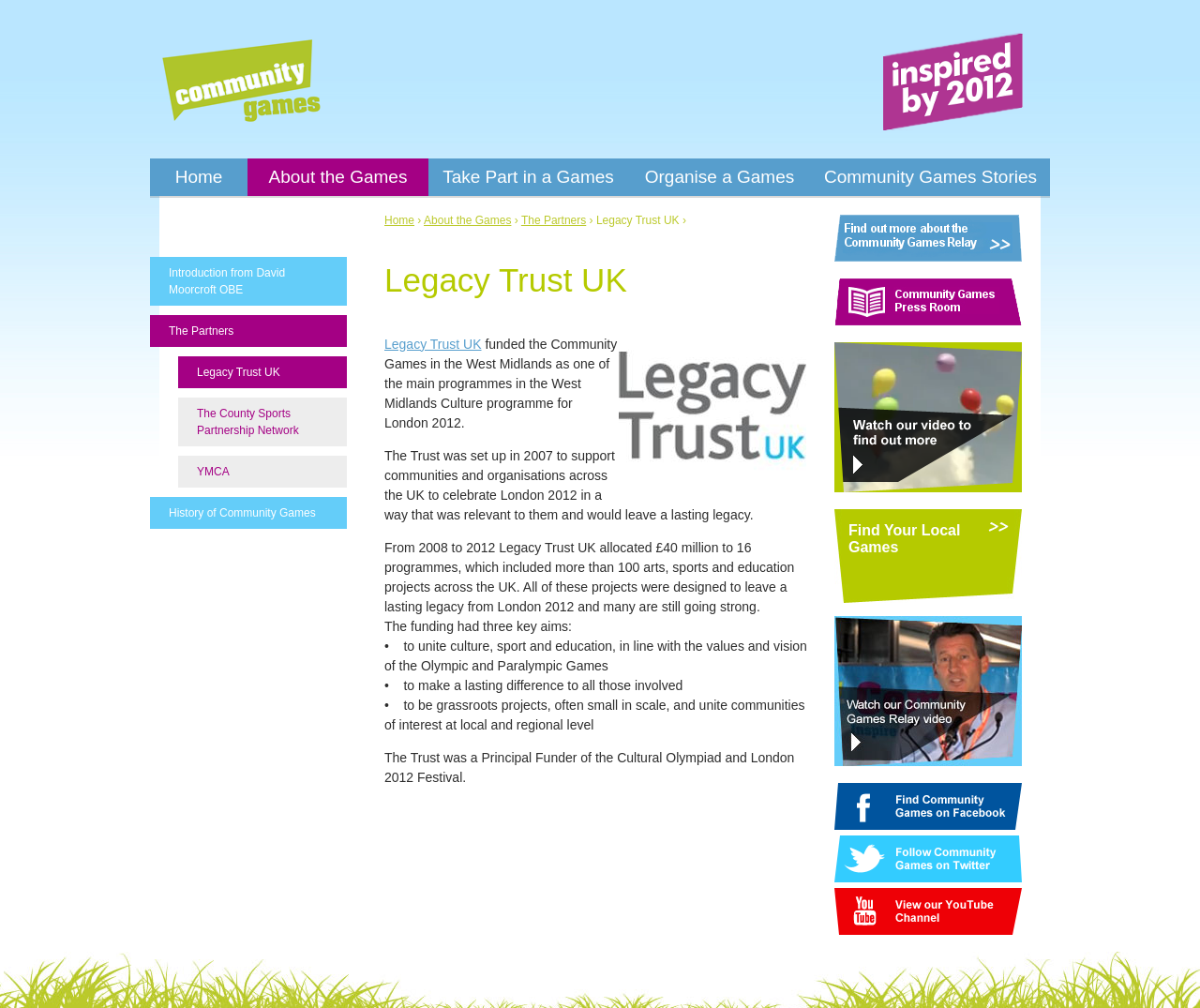Kindly determine the bounding box coordinates for the area that needs to be clicked to execute this instruction: "Follow the Legacy Trust UK on Twitter".

[0.695, 0.863, 0.852, 0.878]